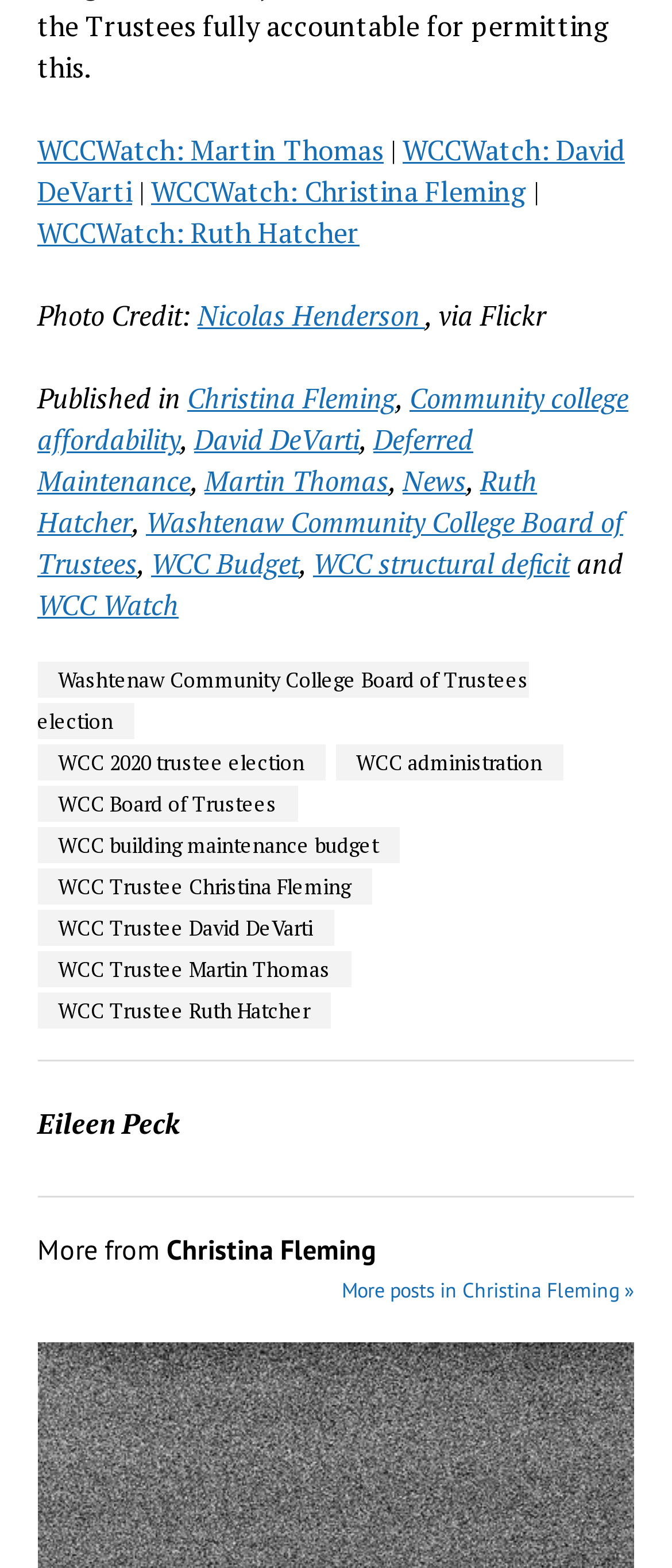Provide a short answer using a single word or phrase for the following question: 
What is the topic of the link 'WCC structural deficit'?

WCC Budget